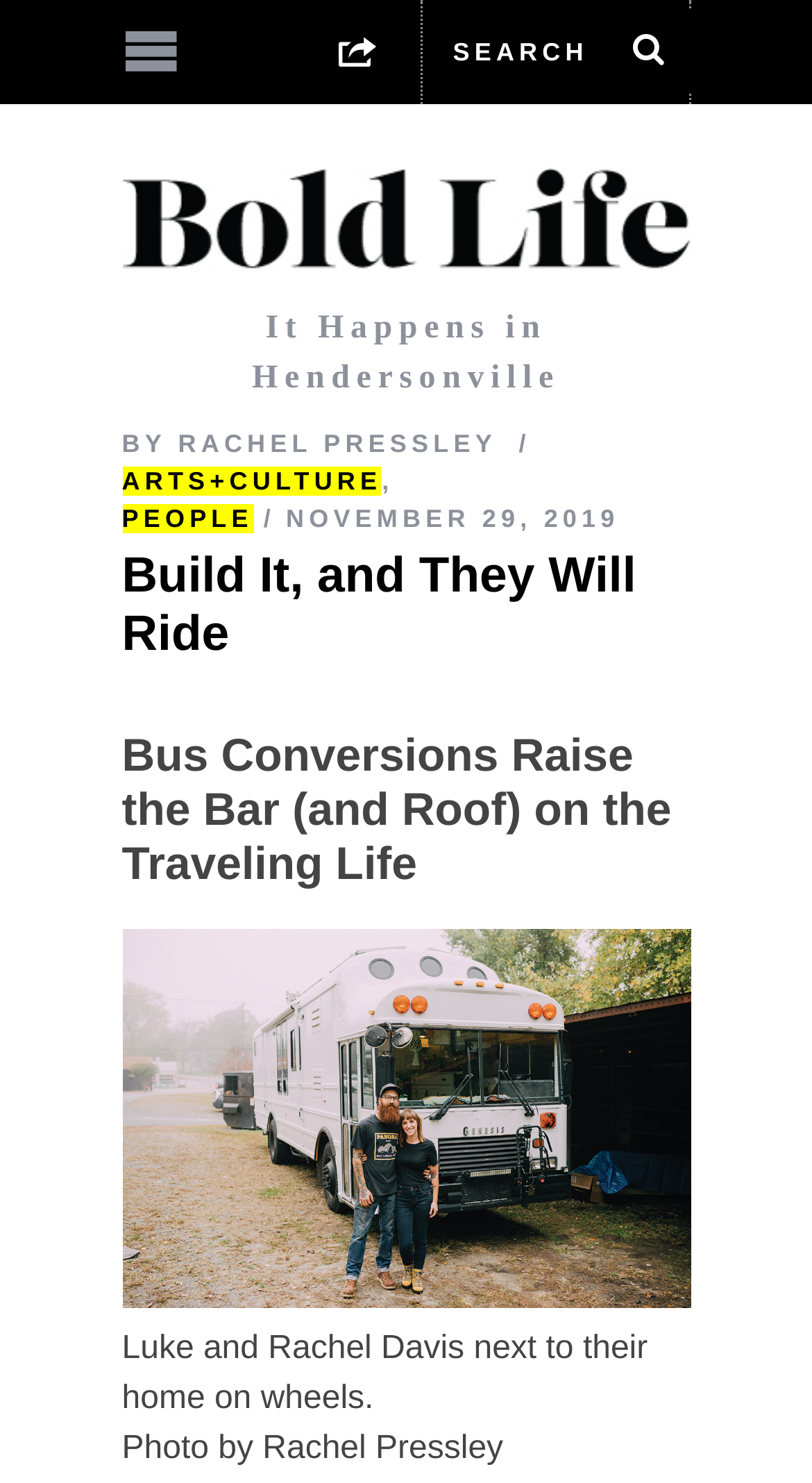Generate a thorough caption that explains the contents of the webpage.

The webpage is about an article titled "Build It, and They Will Ride" from Bold Life. At the top, there is a search bar with a textbox and a search button, accompanied by a magnifying glass icon. Below the search bar, there are three links: one with a house icon, one with a bell icon, and a third link with the title "Bold Life - It Happens in Hendersonville" that also contains an image.

The main content of the article is divided into sections. The first section has a header with the author's name, "RACHEL PRESSLEY", and categories "ARTS+CULTURE" and "PEOPLE". Below the header, there is a timestamp indicating the article was published on "NOVEMBER 29, 2019". The title of the article, "Build It, and They Will Ride", is displayed prominently.

The next section has a subheading "Bus Conversions Raise the Bar (and Roof) on the Traveling Life". Below the subheading, there is a large figure that takes up most of the page, accompanied by a caption that describes the image, which is a photo of Luke and Rachel Davis next to their home on wheels, taken by Rachel Pressley.